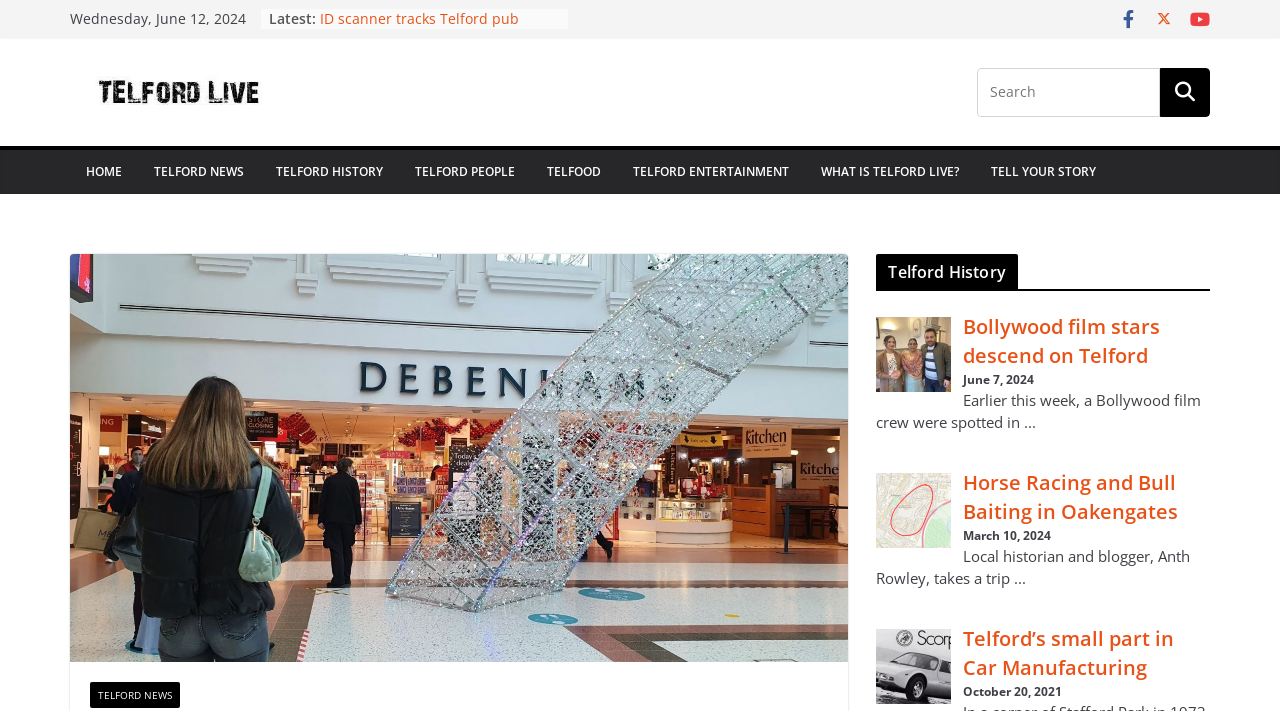Identify the bounding box coordinates for the UI element described as: "Home".

[0.067, 0.226, 0.095, 0.259]